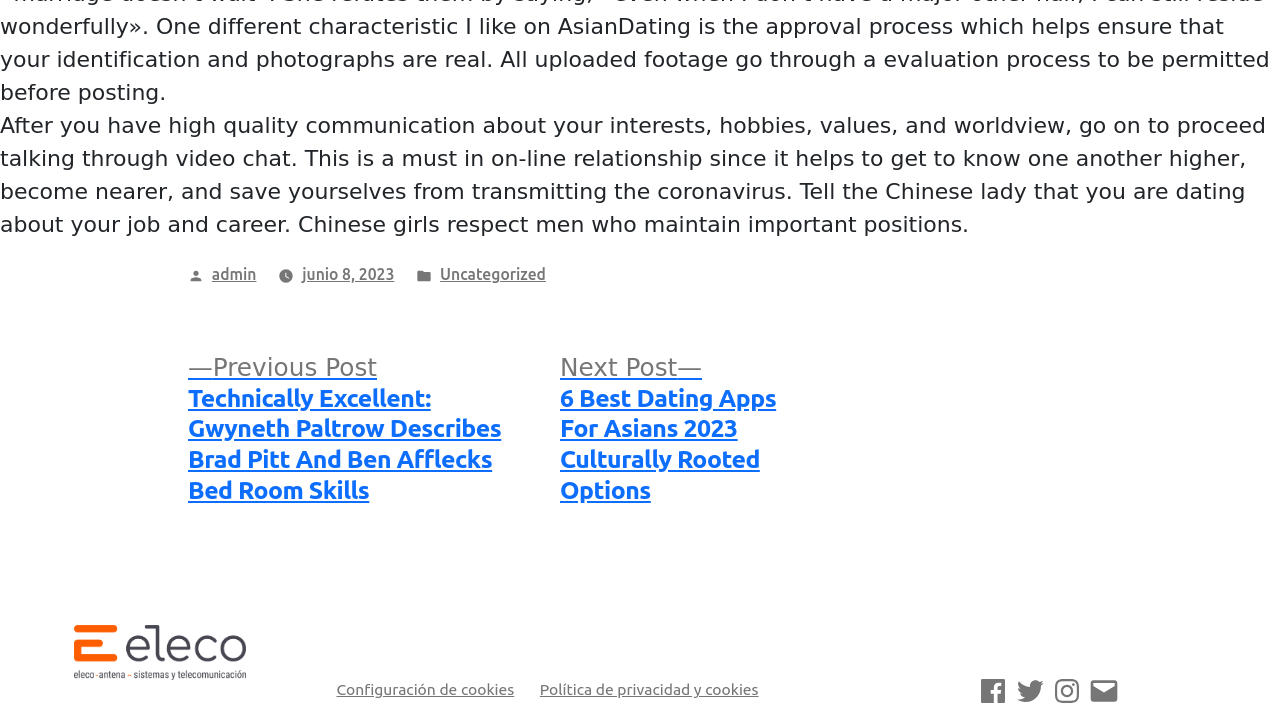Calculate the bounding box coordinates for the UI element based on the following description: "Correo electrónico". Ensure the coordinates are four float numbers between 0 and 1, i.e., [left, top, right, bottom].

[0.85, 0.951, 0.875, 0.998]